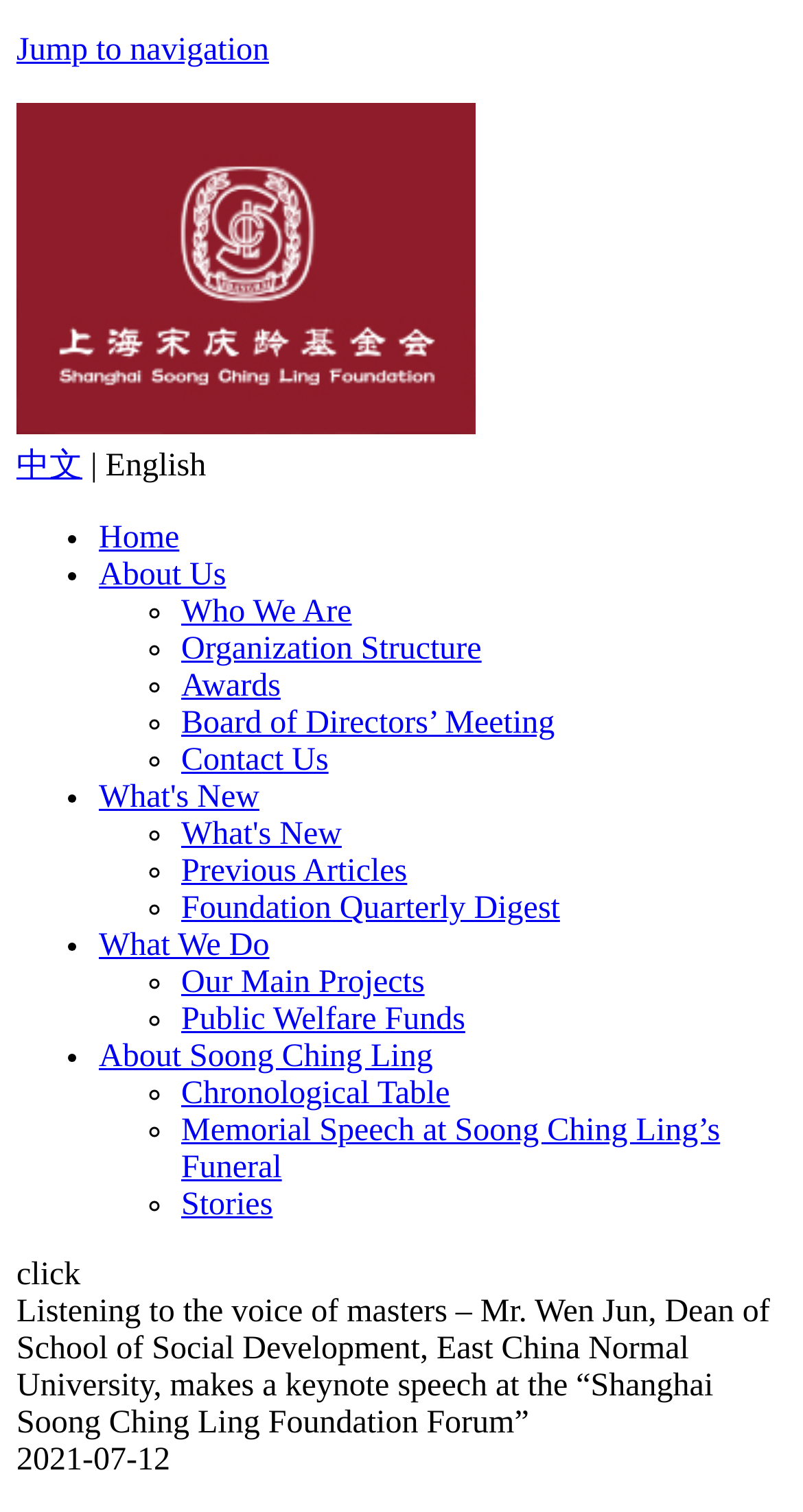Can you show the bounding box coordinates of the region to click on to complete the task described in the instruction: "Jump to navigation"?

[0.021, 0.022, 0.335, 0.045]